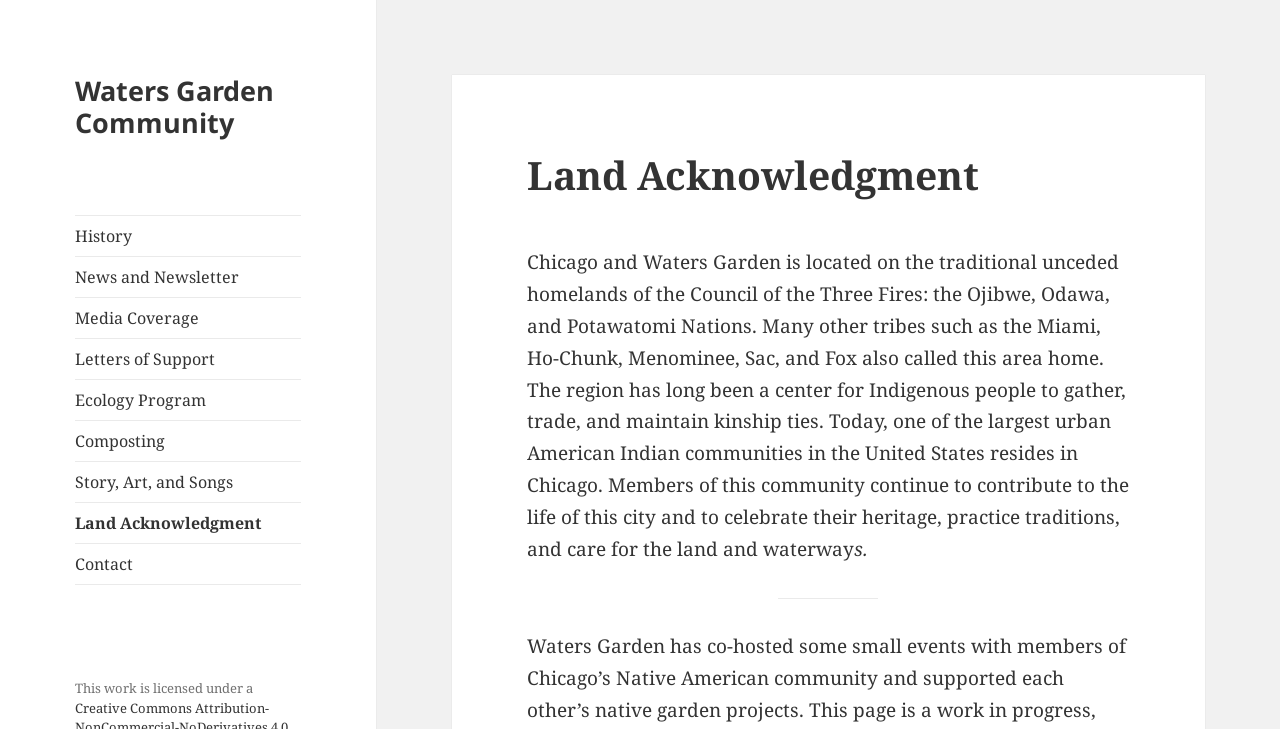Locate the bounding box coordinates of the element to click to perform the following action: 'Contact Waters Garden Community'. The coordinates should be given as four float values between 0 and 1, in the form of [left, top, right, bottom].

[0.059, 0.746, 0.235, 0.8]